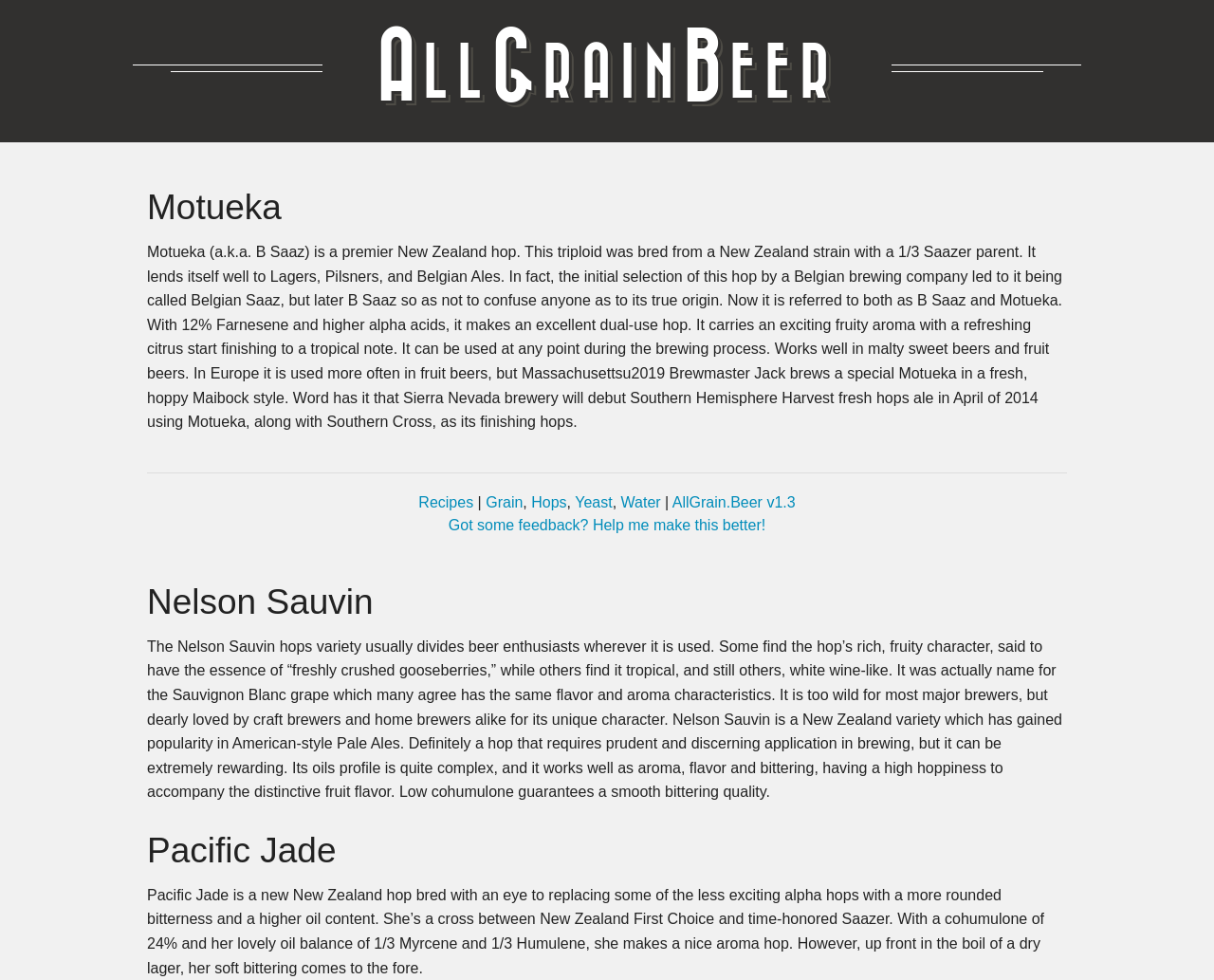Elaborate on the different components and information displayed on the webpage.

The webpage is about hops, specifically featuring three types: Motueka, Nelson Sauvin, and Pacific Jade. At the top, there is a link to "ALLGRAINBEER" and a heading with the same text. Below this, there is a heading "Motueka" followed by a detailed description of this hop variety, including its characteristics, uses, and flavor profile.

To the right of the Motueka description, there are several links to related topics, including "Recipes", "Grain", "Hops", "Yeast", "Water", and "AllGrain.Beer v1.3". There is also a link to provide feedback on the webpage.

Below the links, there are two more headings, "Nelson Sauvin" and "Pacific Jade", each followed by a detailed description of these hop varieties, including their characteristics, uses, and flavor profiles. The descriptions are quite lengthy and provide a lot of information about each hop type.

Overall, the webpage appears to be a resource for brewers, providing detailed information about different hop varieties and their uses.